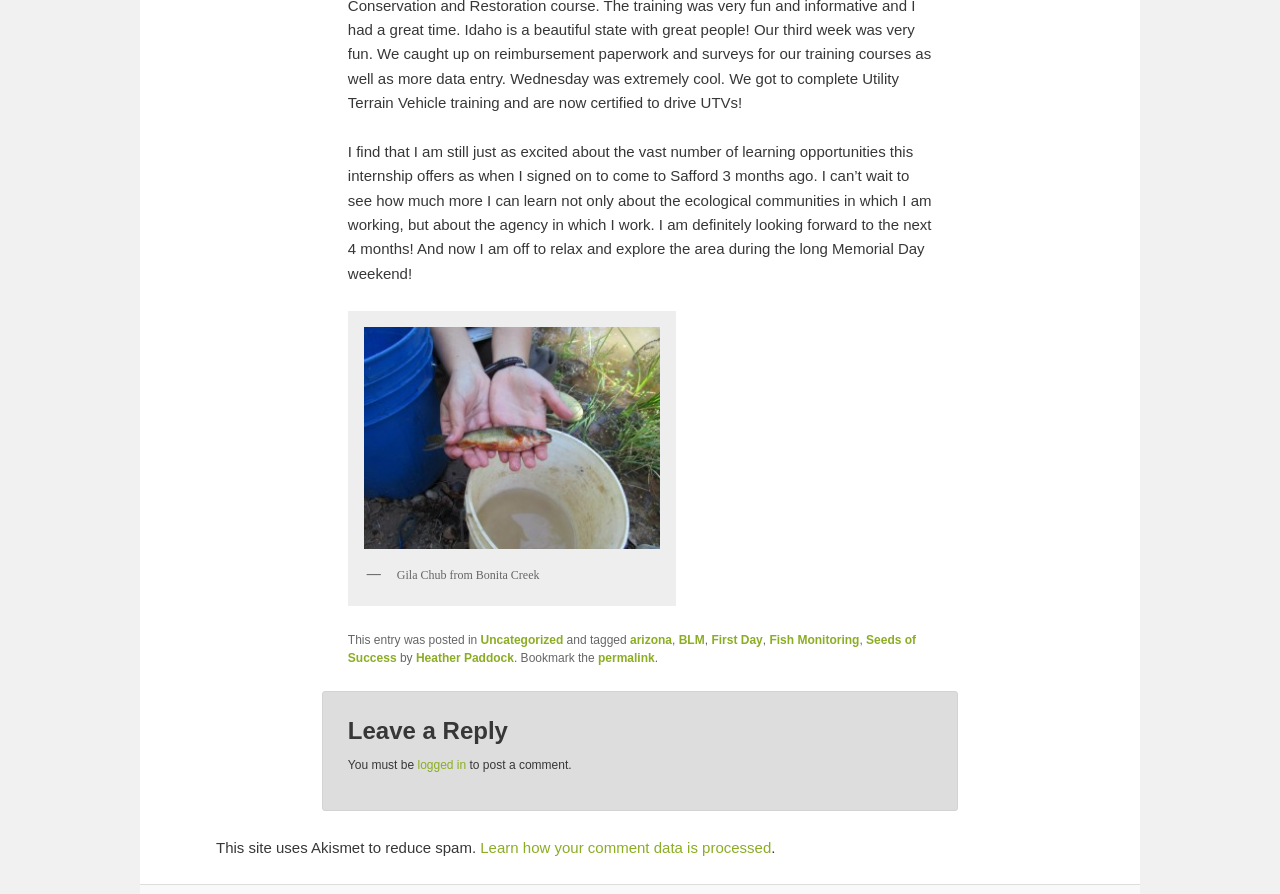Please mark the bounding box coordinates of the area that should be clicked to carry out the instruction: "View the image related to the post".

[0.279, 0.357, 0.521, 0.621]